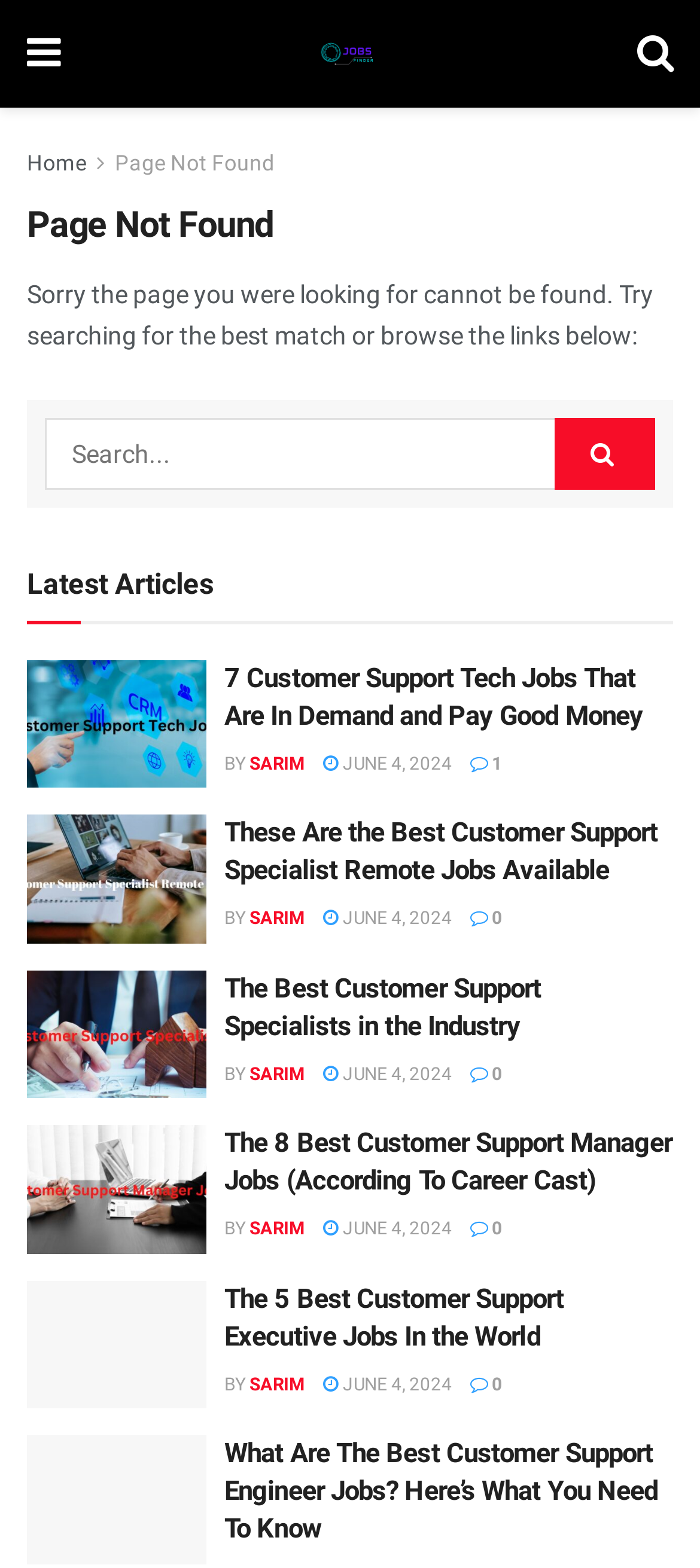Please determine the bounding box coordinates of the element's region to click for the following instruction: "Browse 'Customer Support Executive Jobs'".

[0.038, 0.817, 0.295, 0.898]